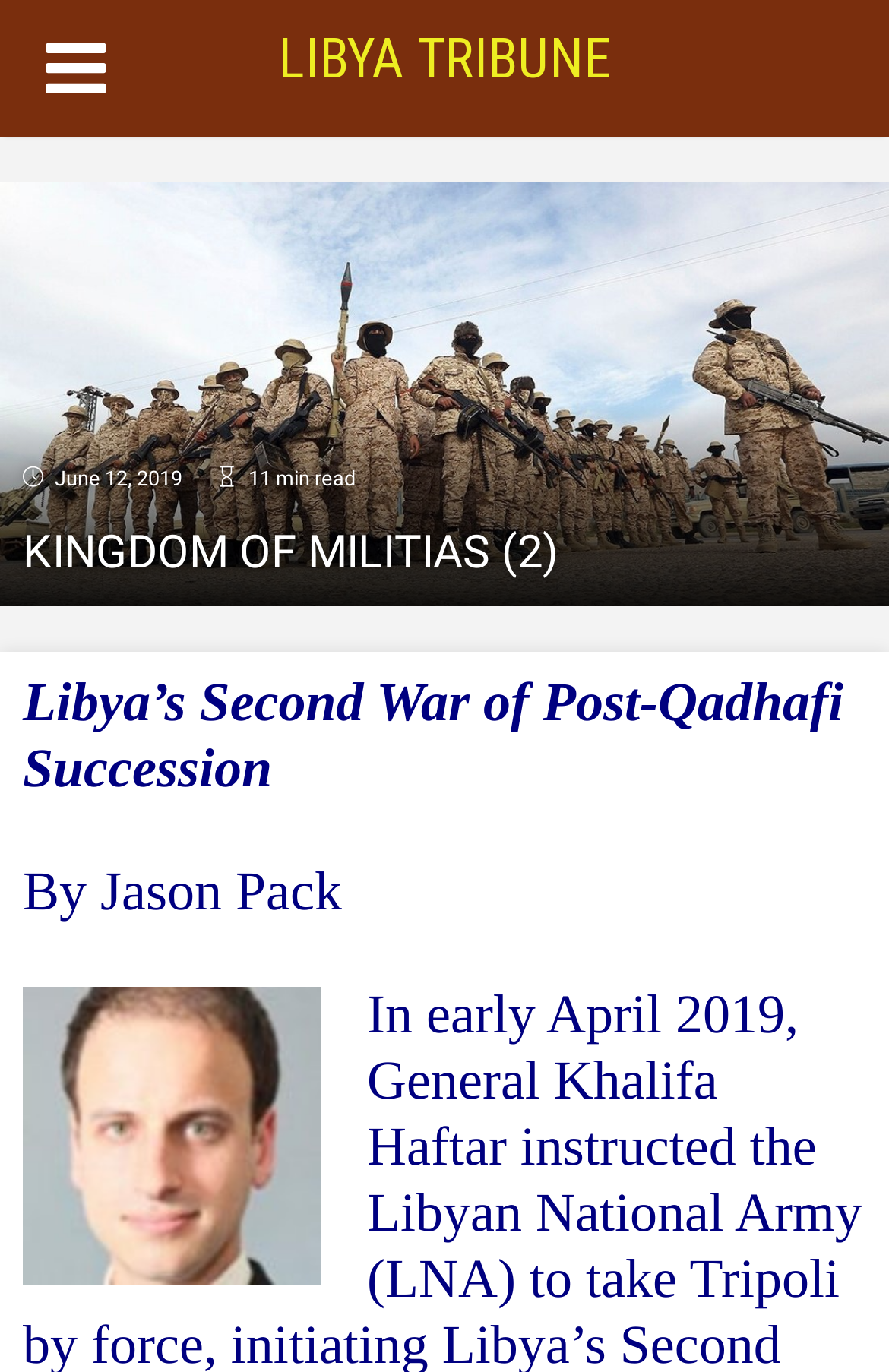Respond to the following query with just one word or a short phrase: 
Who is the author of the article?

Jason Pack